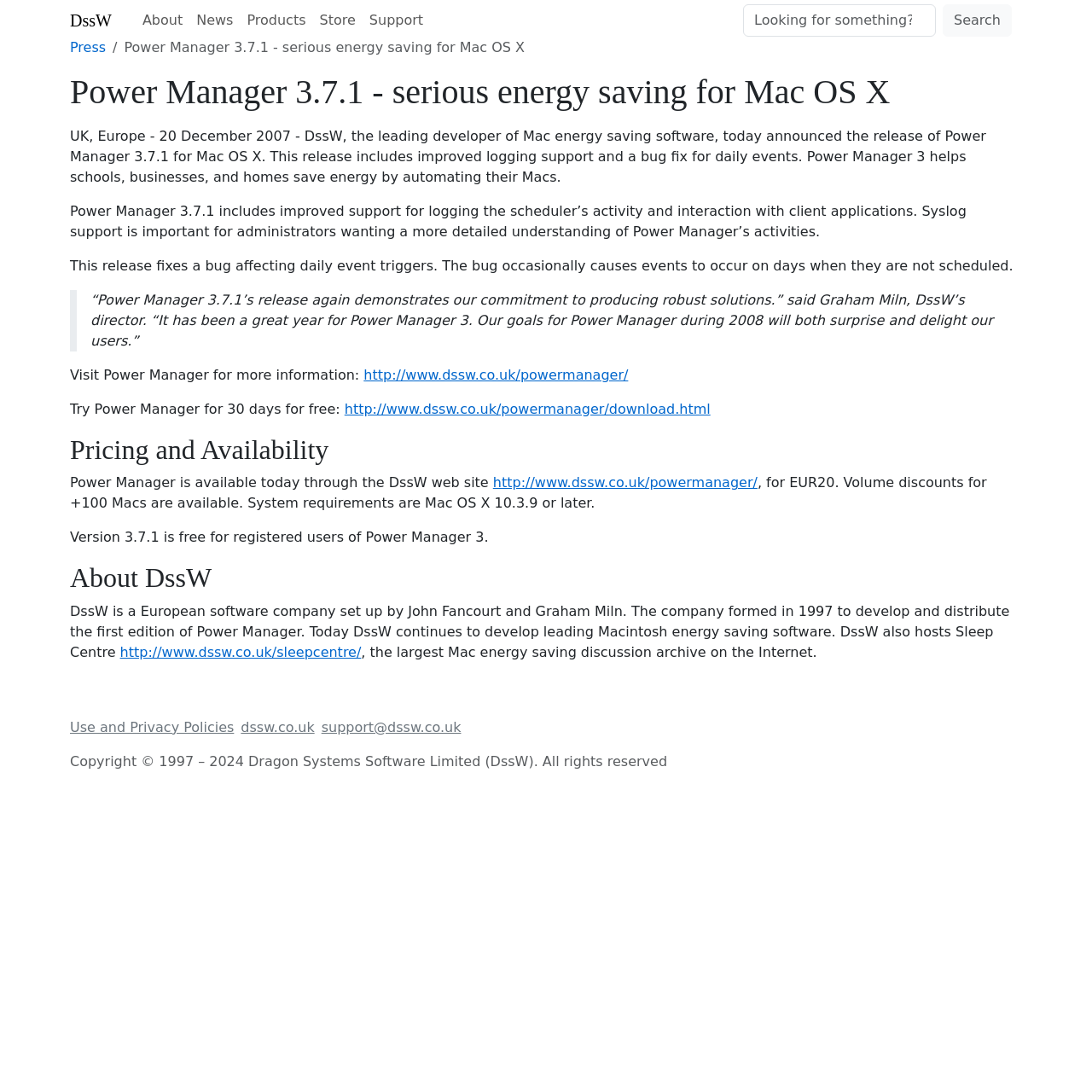Using the details from the image, please elaborate on the following question: What is the price of Power Manager?

The webpage states that Power Manager is available today through the DssW web site for EUR20, and volume discounts are available for +100 Macs.